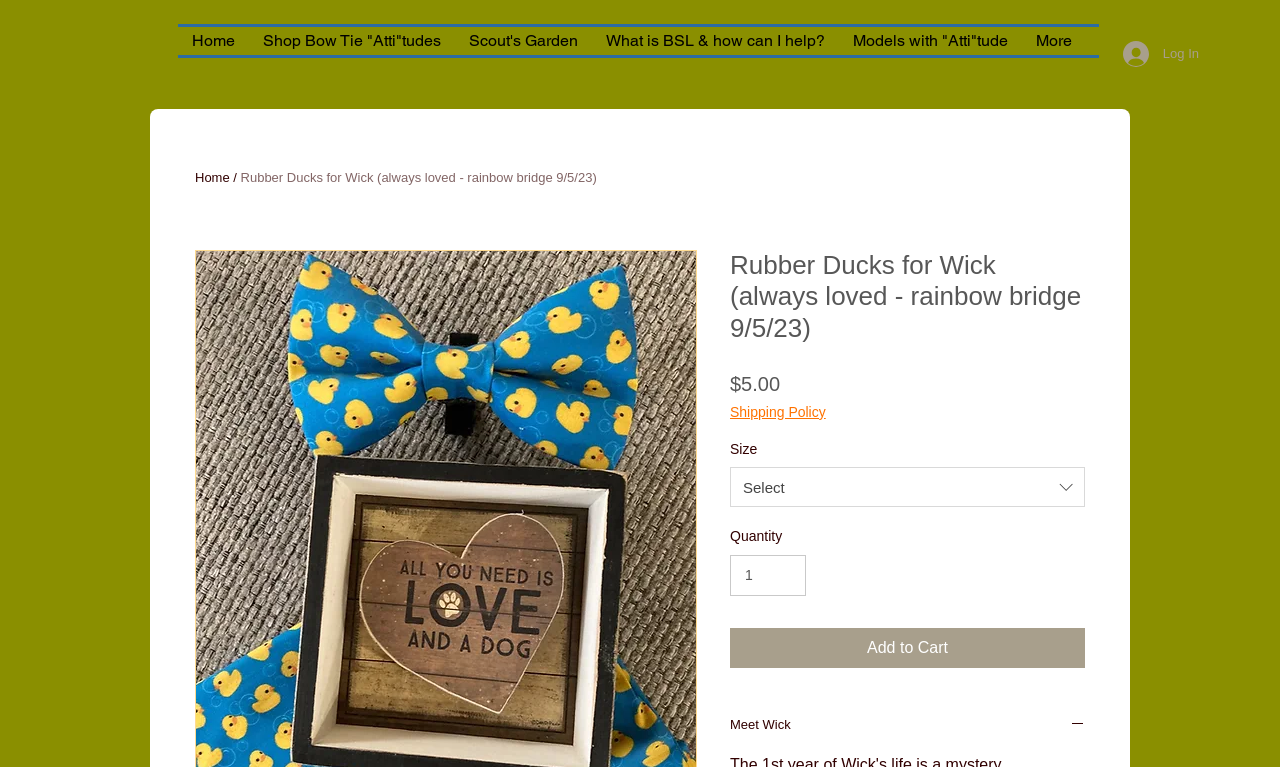Specify the bounding box coordinates of the area to click in order to follow the given instruction: "Click on the 'Add to Cart' button."

[0.57, 0.818, 0.848, 0.87]